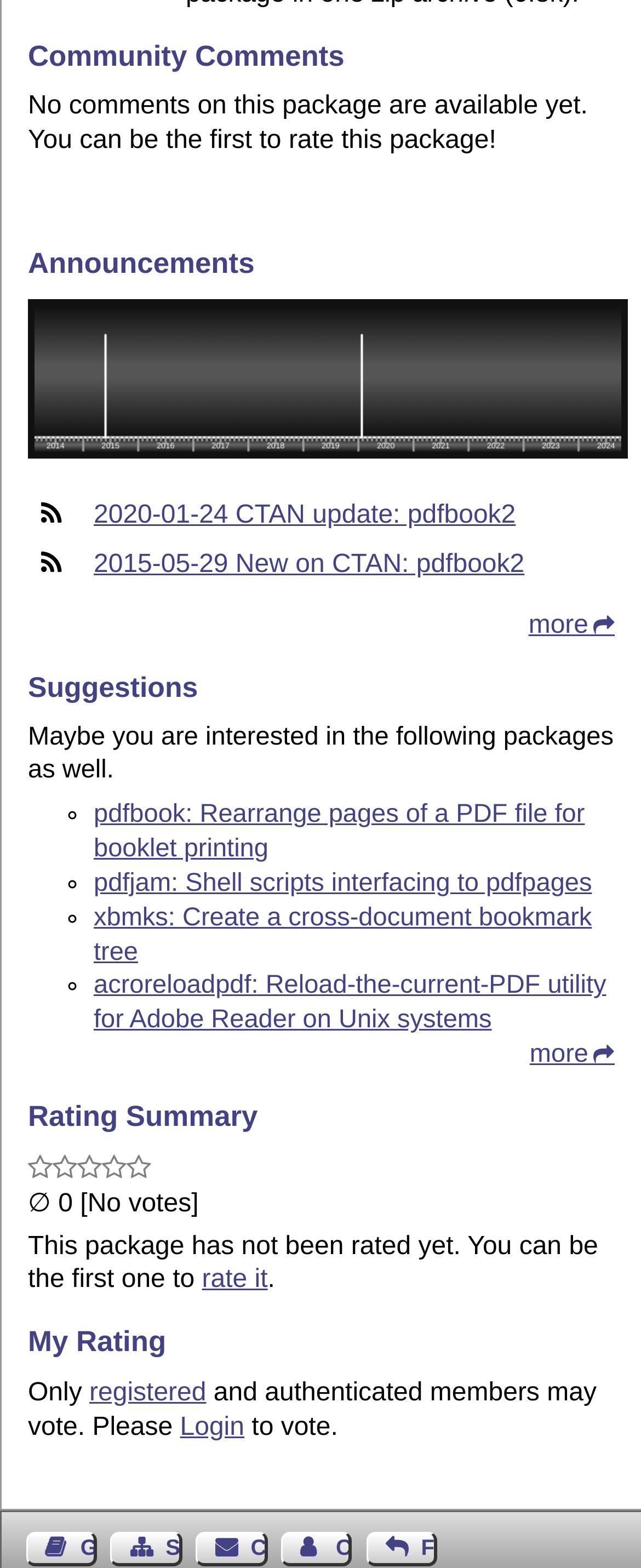Using the image as a reference, answer the following question in as much detail as possible:
What is the purpose of the 'Suggestions' section?

The 'Suggestions' section lists several links to packages, such as 'pdfbook: Rearrange pages of a PDF file for booklet printing', which suggests that this section is intended to recommend similar packages to the user.